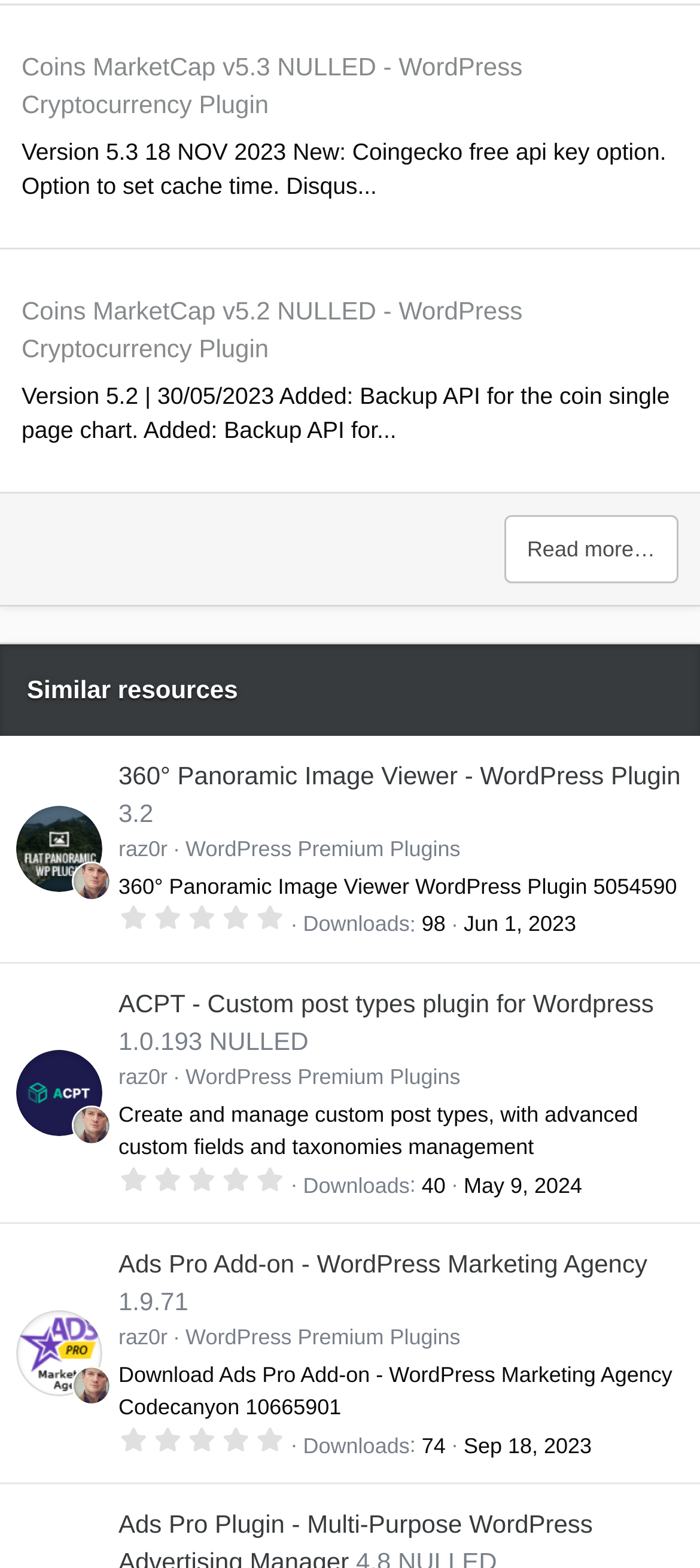What is the release date of ACPT - Custom post types plugin?
Kindly offer a detailed explanation using the data available in the image.

The release date of ACPT - Custom post types plugin can be found in the DescriptionListDetail element which says 'May 9, 2024'. This is located under the plugin's description and details.